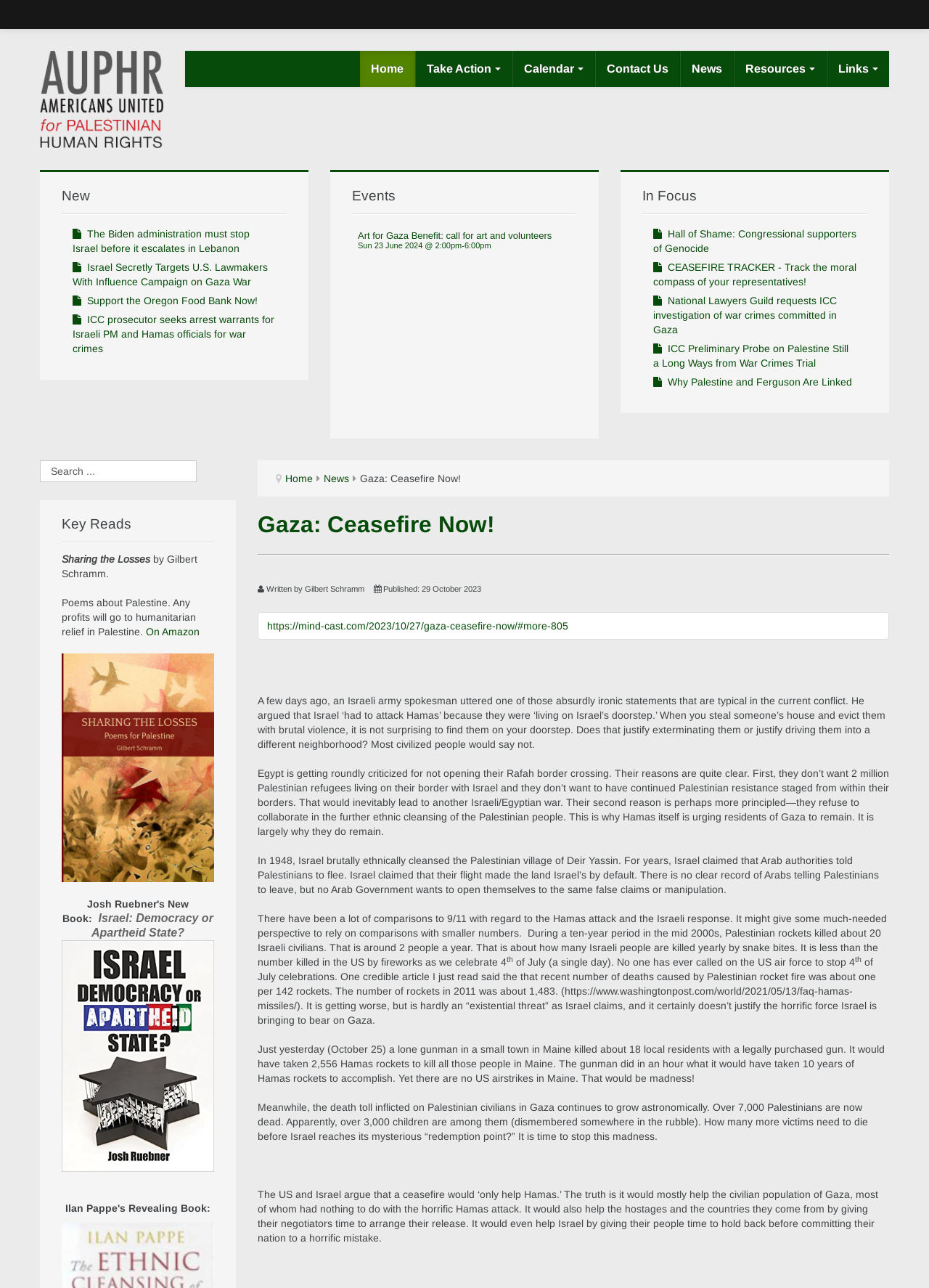Answer the question using only one word or a concise phrase: How many links are there in the top navigation bar?

7